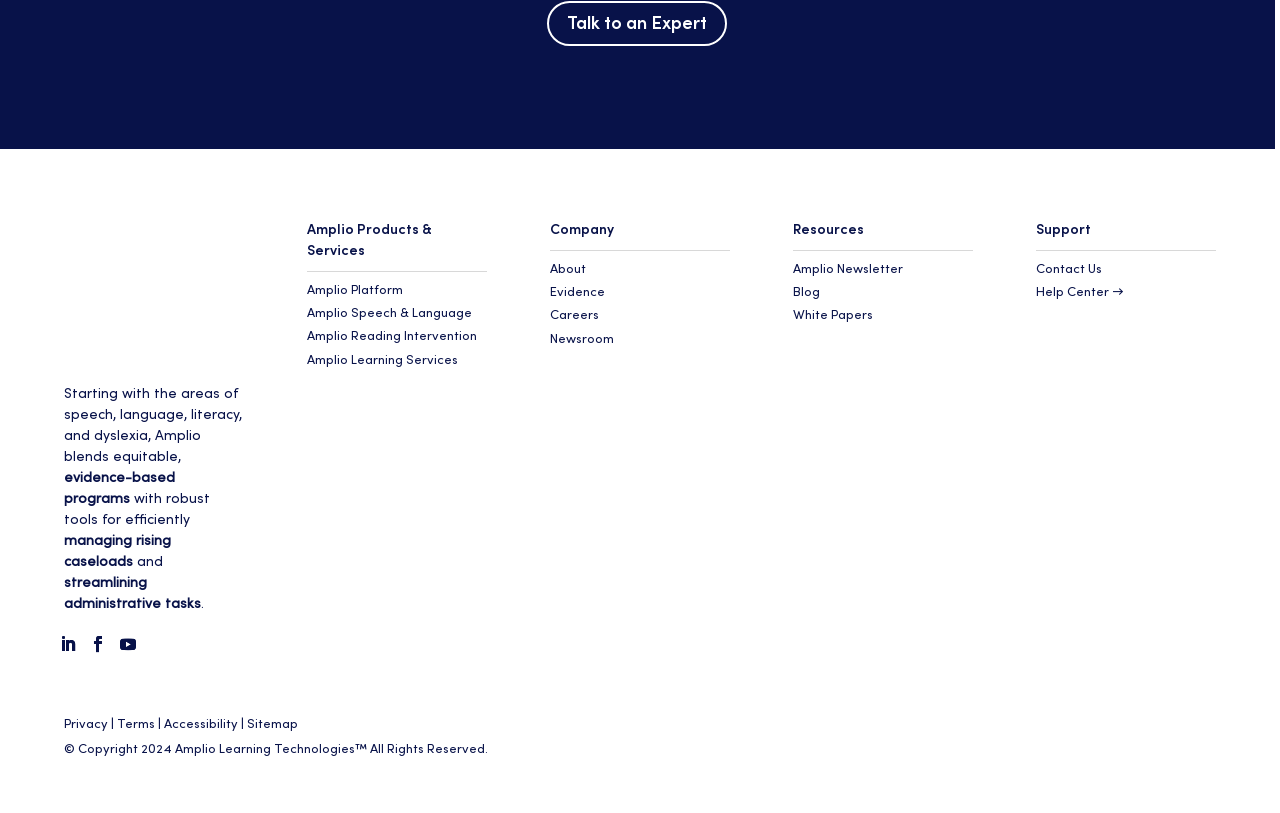Utilize the details in the image to thoroughly answer the following question: What is the topic of the first paragraph of text?

The first paragraph of text can be found by looking at the elements with the StaticText type, specifically the elements with the bounding box coordinates [0.05, 0.472, 0.189, 0.571], [0.05, 0.575, 0.137, 0.623], and [0.05, 0.601, 0.164, 0.649], which describe the topics of speech, language, literacy, and dyslexia.